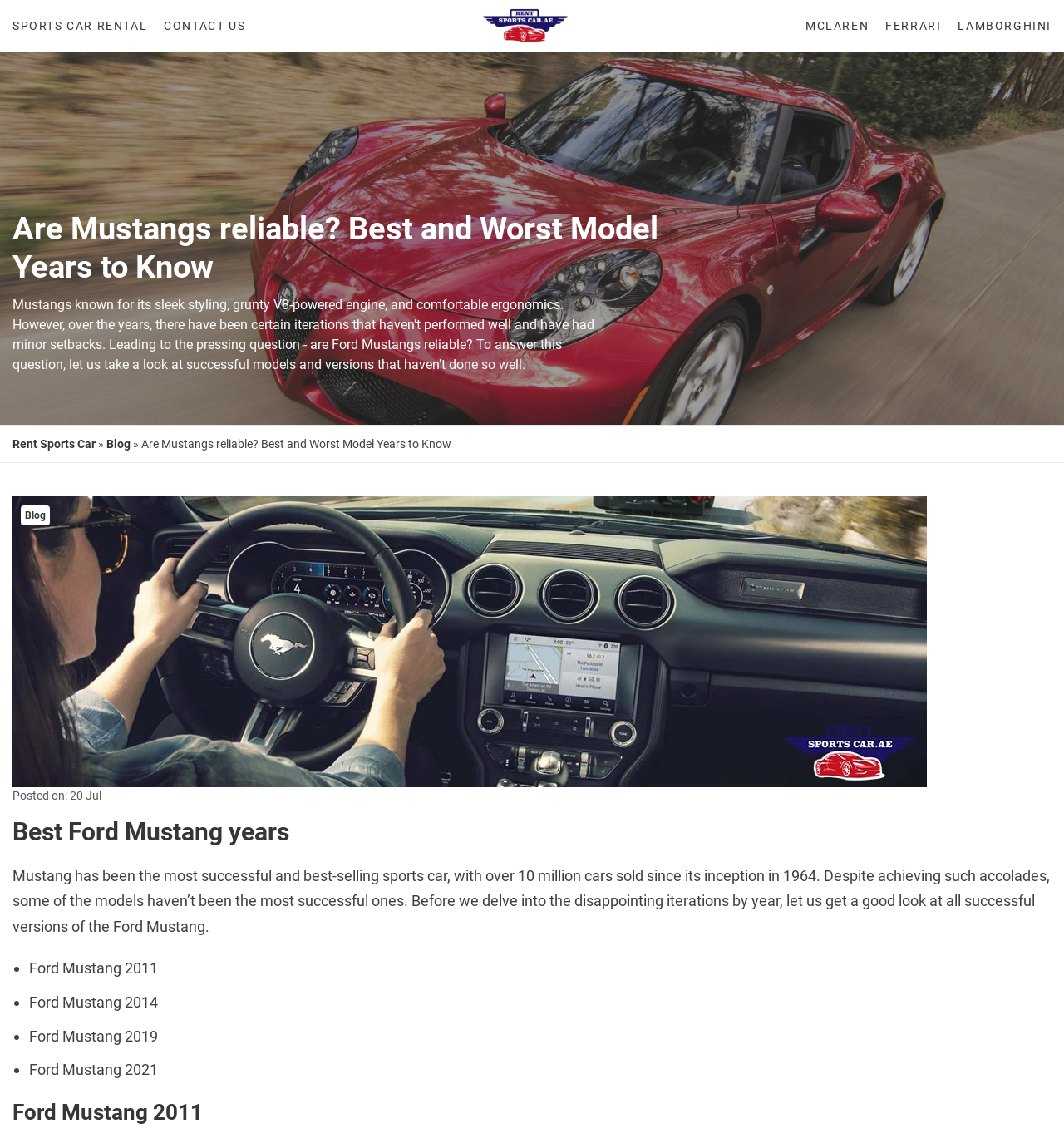Describe all the key features and sections of the webpage thoroughly.

The webpage is about the reliability and common problems of the Ford Mustang, an iconic muscle car. At the top, there are several links to sports car rental services, including "SPORTS CAR RENTAL", "Rent Sports Car", "MCLAREN", "FERRARI", and "LAMBORGHINI". 

Below these links, there is a heading that asks "Are Mustangs reliable? Best and Worst Model Years to Know". This is followed by a paragraph of text that discusses the Mustang's reputation for sleek styling, powerful engine, and comfortable ergonomics, but also mentions that some models have had minor setbacks.

To the right of this paragraph, there is a link to "Rent Sports Car" and a "»" symbol, followed by a link to "Blog". Below this, there is a repetition of the heading "Are Mustangs reliable? Best and Worst Model Years to Know", which is accompanied by an image of the Ford Mustang's interior.

Underneath this image, there is a link to "Blog" and a posting date "20 Jul". The main content of the webpage then begins, with a heading "Best Ford Mustang years" that discusses the successful models of the Ford Mustang. This is followed by a list of specific models, including the 2011, 2014, 2019, and 2021 models, each marked with a bullet point. Finally, there is a separate heading for the 2011 model, which likely provides more detailed information about this specific model year.